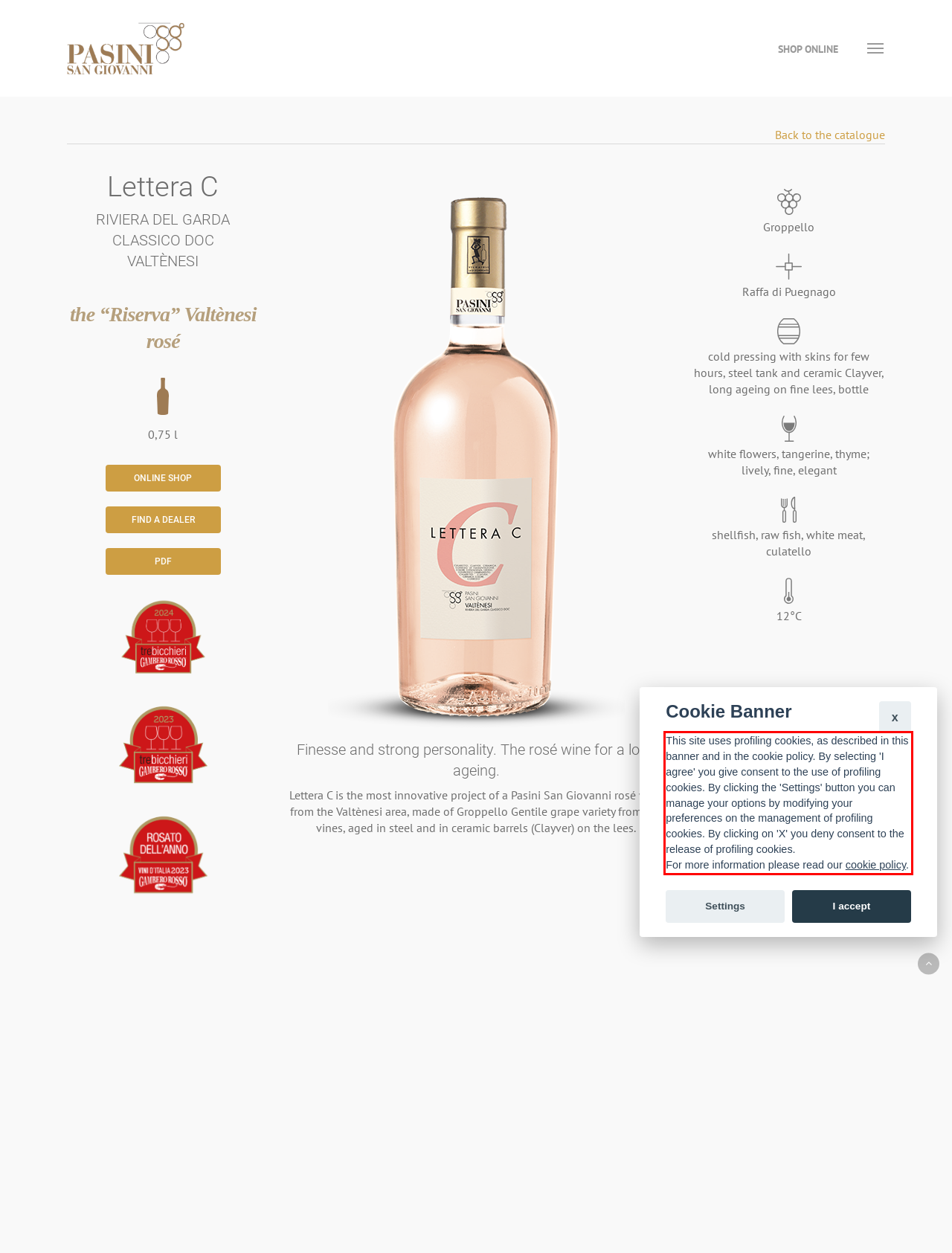Examine the screenshot of the webpage, locate the red bounding box, and perform OCR to extract the text contained within it.

This site uses profiling cookies, as described in this banner and in the cookie policy. By selecting 'I agree' you give consent to the use of profiling cookies. By clicking the 'Settings' button you can manage your options by modifying your preferences on the management of profiling cookies. By clicking on 'X' you deny consent to the release of profiling cookies. For more information please read our cookie policy.